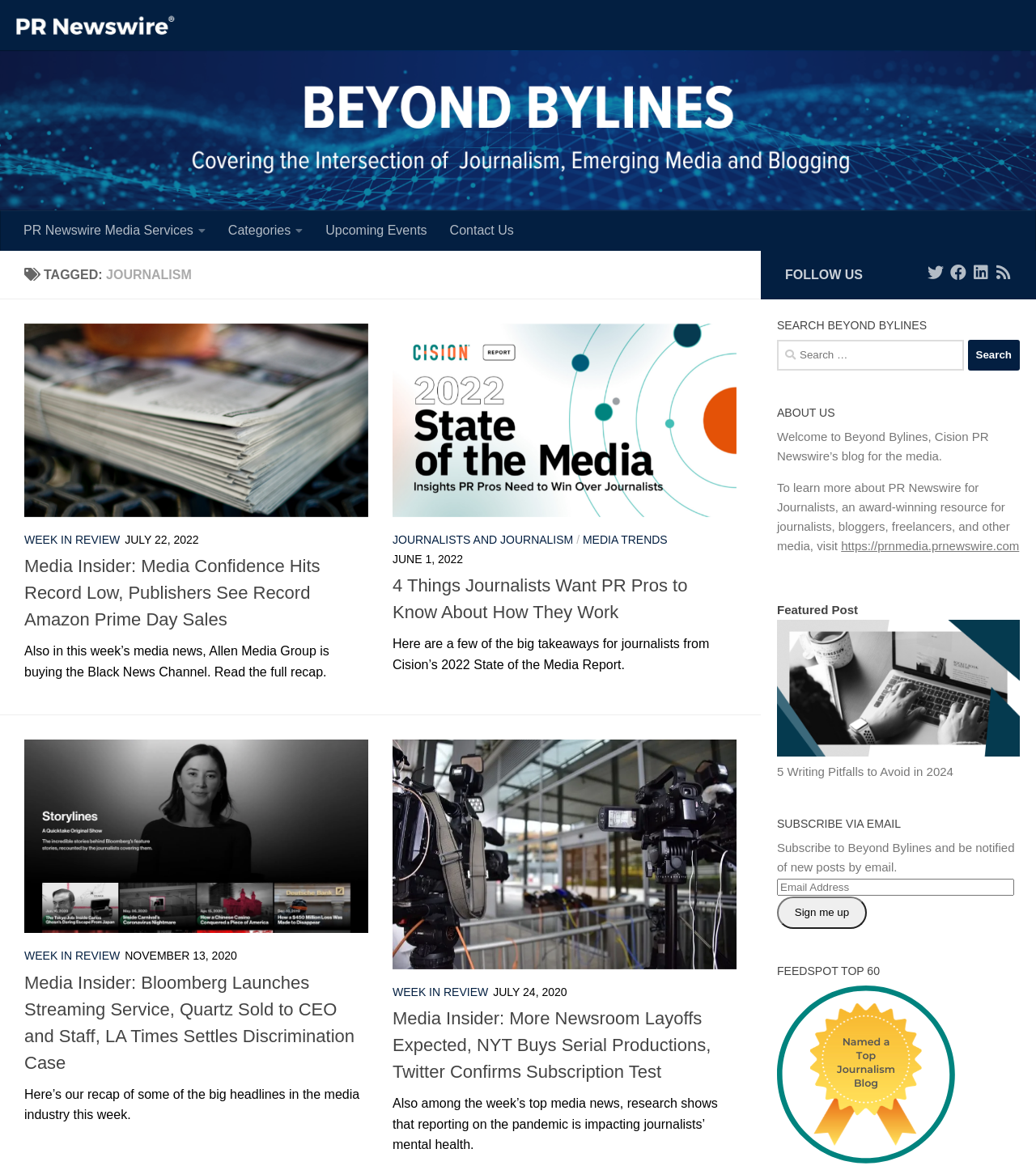Please locate the bounding box coordinates of the element that should be clicked to achieve the given instruction: "Read the article about Media Insider".

[0.023, 0.472, 0.355, 0.541]